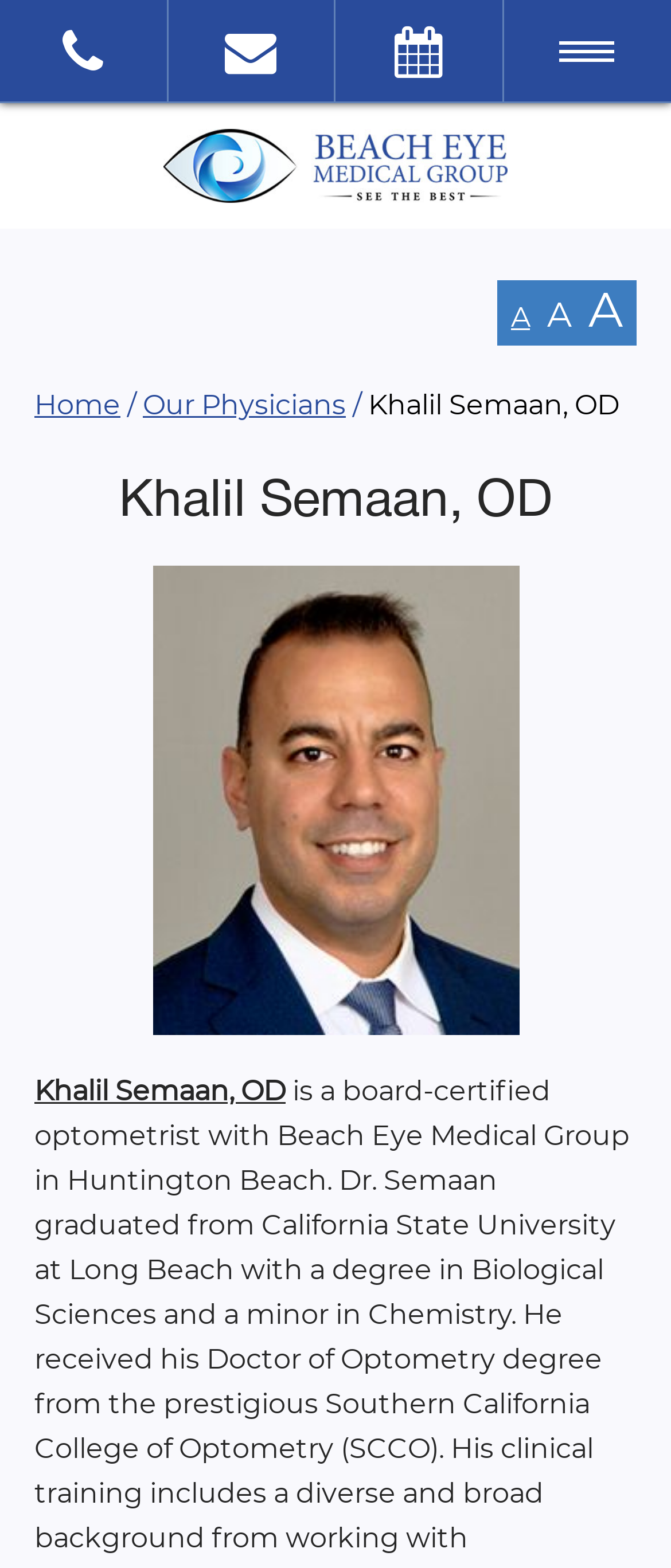Determine the main headline from the webpage and extract its text.

Khalil Semaan, OD